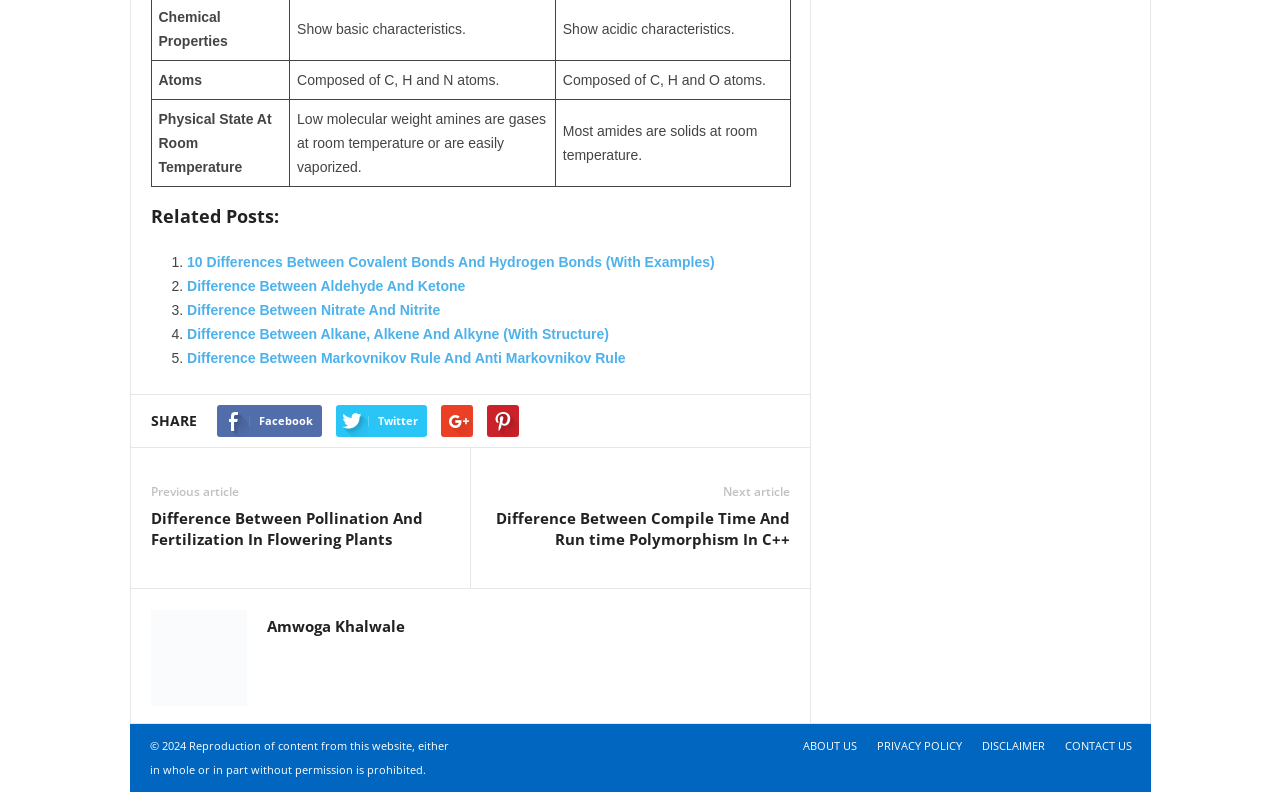Please indicate the bounding box coordinates for the clickable area to complete the following task: "Click on the link to read about 10 differences between covalent bonds and hydrogen bonds". The coordinates should be specified as four float numbers between 0 and 1, i.e., [left, top, right, bottom].

[0.146, 0.321, 0.558, 0.341]